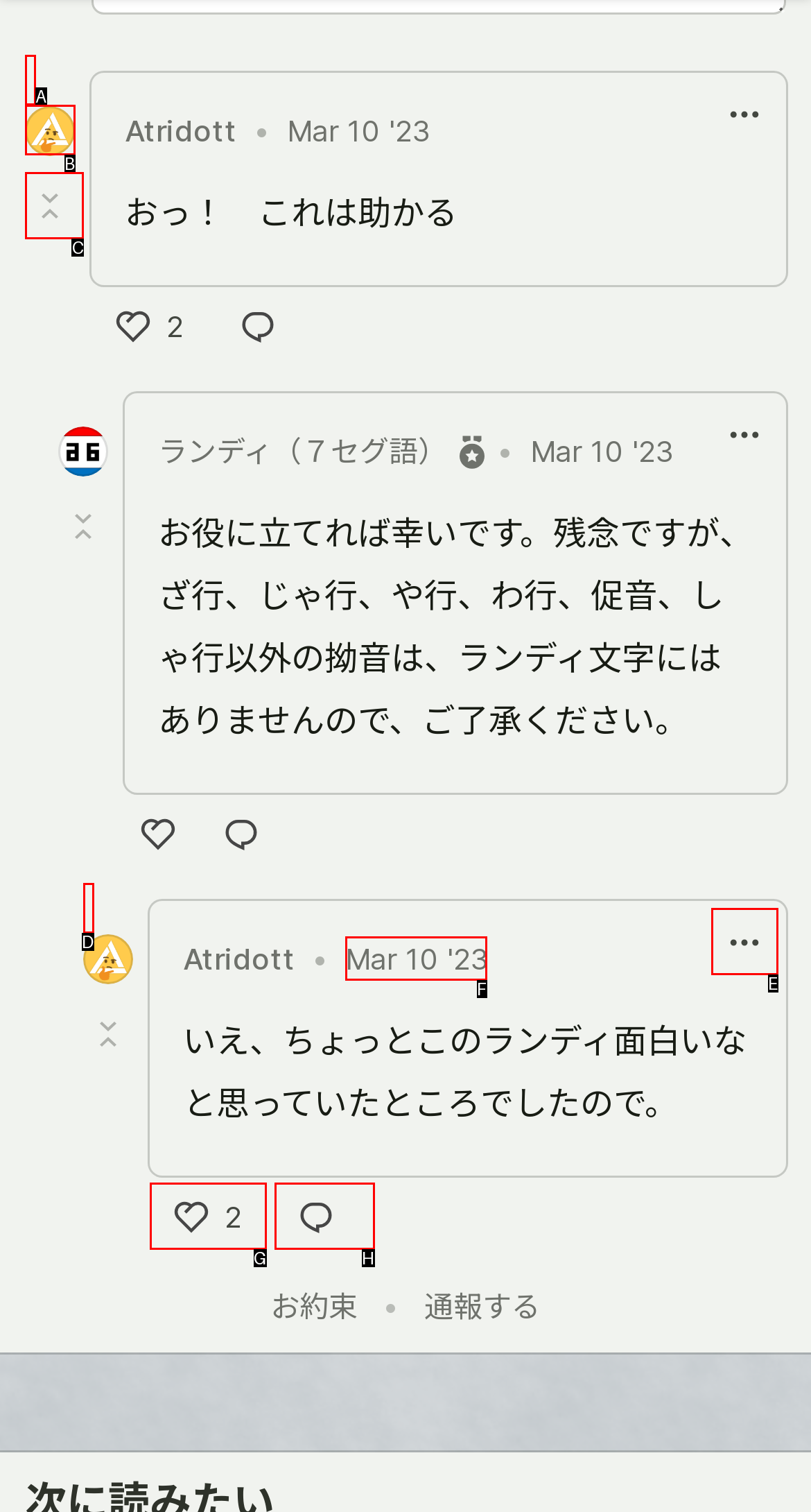Identify which HTML element to click to fulfill the following task: Toggle the comment. Provide your response using the letter of the correct choice.

C